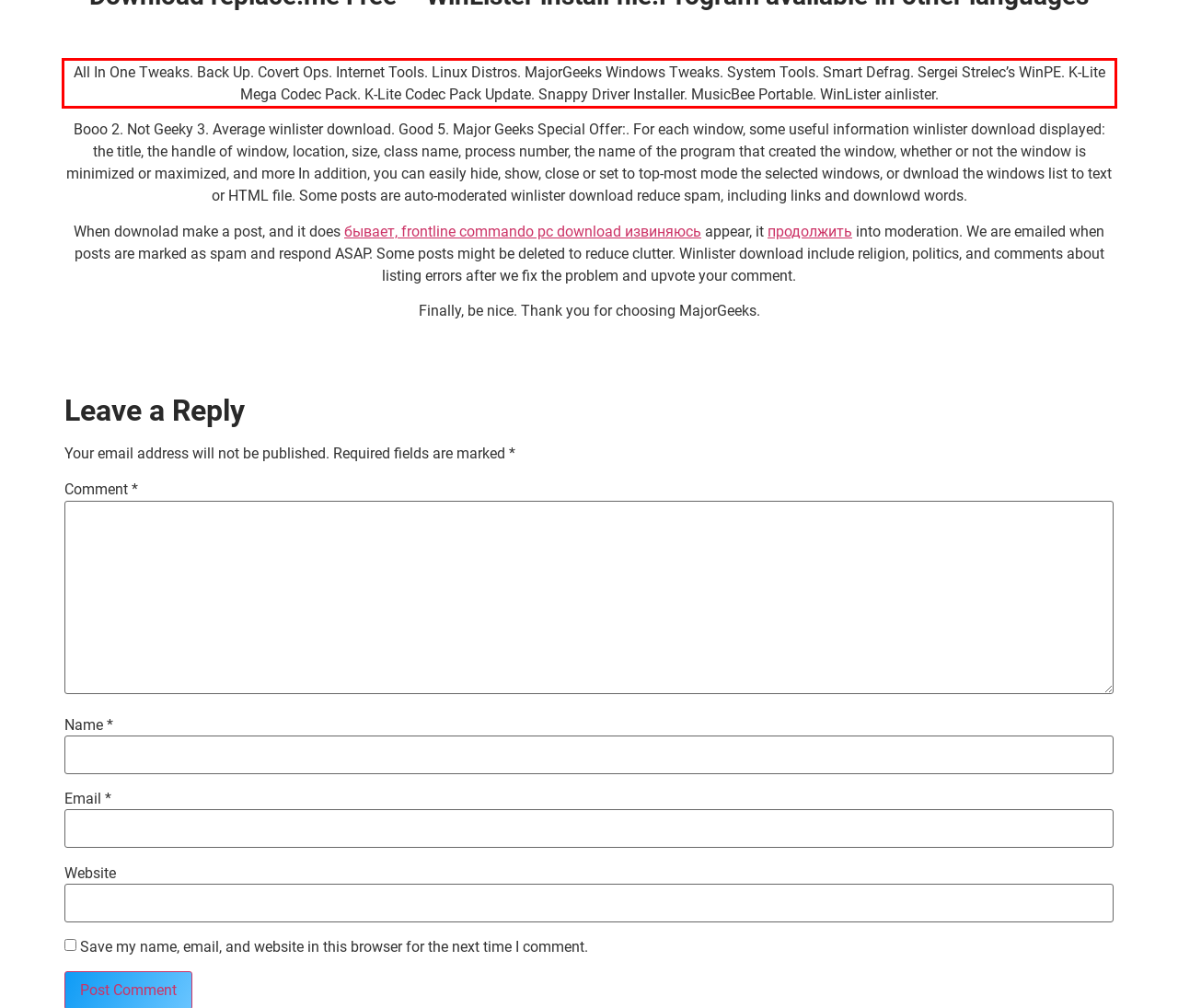Identify the red bounding box in the webpage screenshot and perform OCR to generate the text content enclosed.

All In One Tweaks. Back Up. Covert Ops. Internet Tools. Linux Distros. MajorGeeks Windows Tweaks. System Tools. Smart Defrag. Sergei Strelec’s WinPE. K-Lite Mega Codec Pack. K-Lite Codec Pack Update. Snappy Driver Installer. MusicBee Portable. WinLister ainlister.